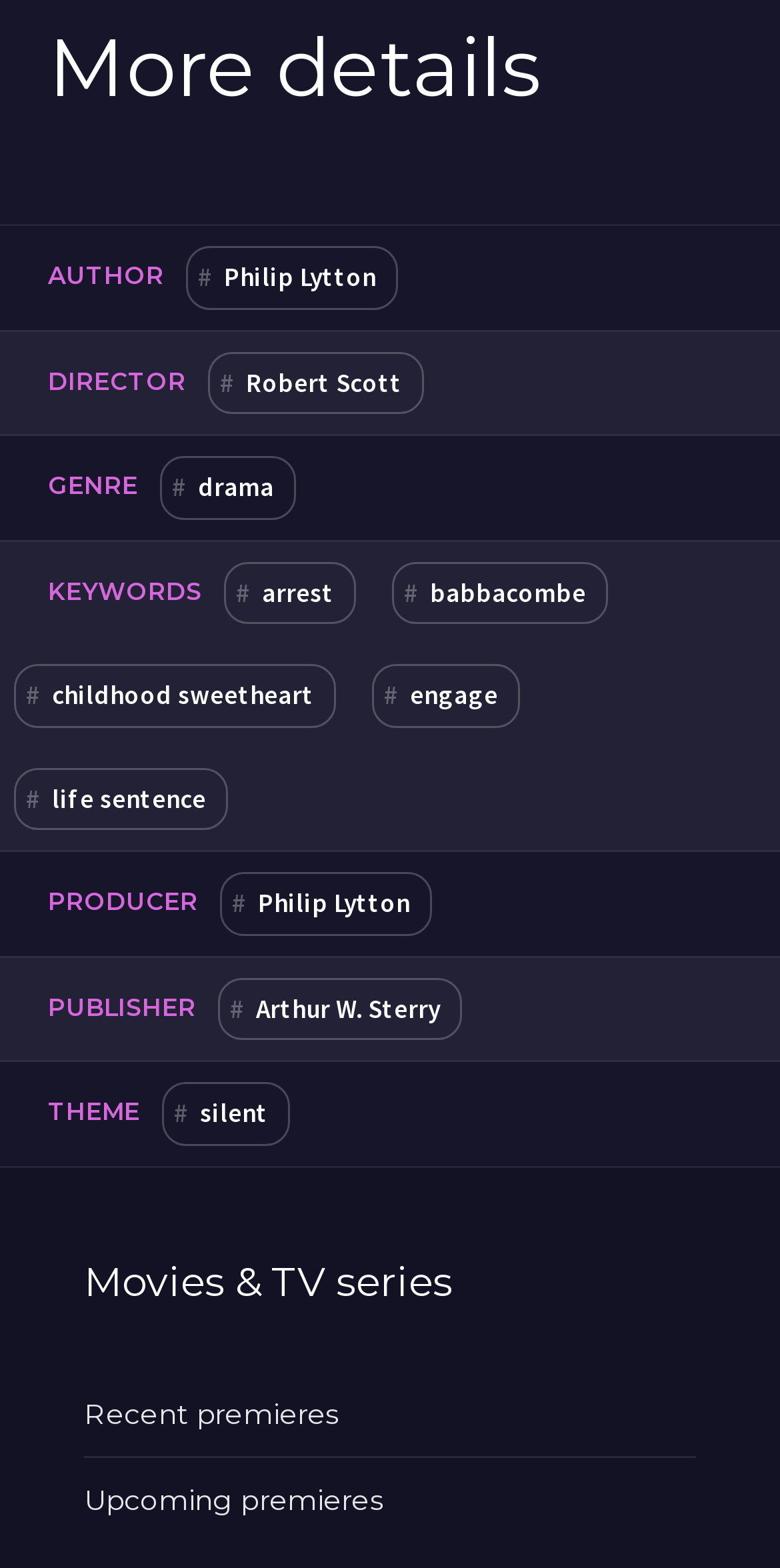Specify the bounding box coordinates of the area to click in order to follow the given instruction: "See Arthur W. Sterry's publisher page."

[0.279, 0.623, 0.592, 0.663]